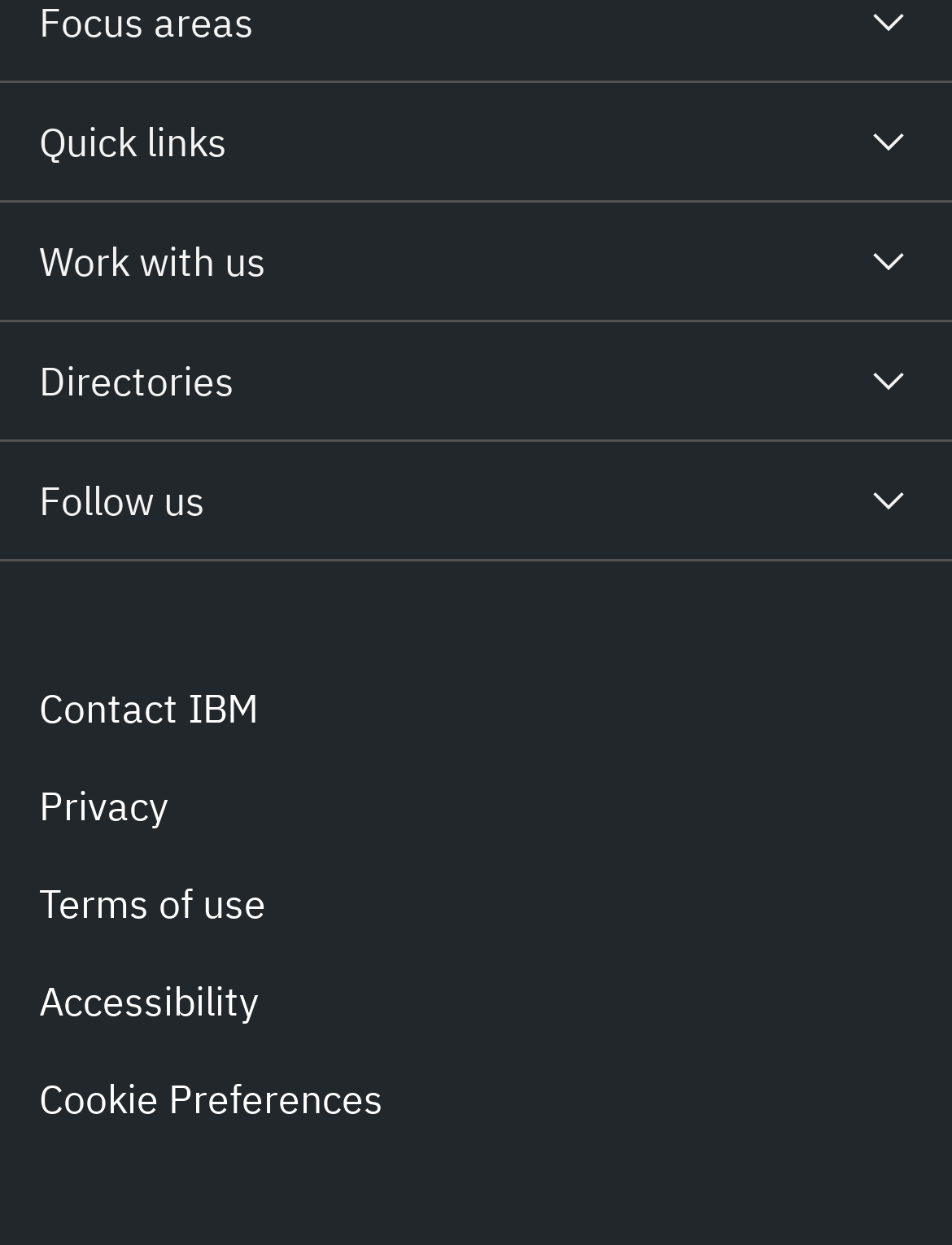What is the purpose of the 'Cookie Preferences' link?
Based on the screenshot, give a detailed explanation to answer the question.

The purpose of the 'Cookie Preferences' link is to open a dedicated popup modal window because the link element has a description 'Cookie Preferences, opens a dedicated popup modal window'.